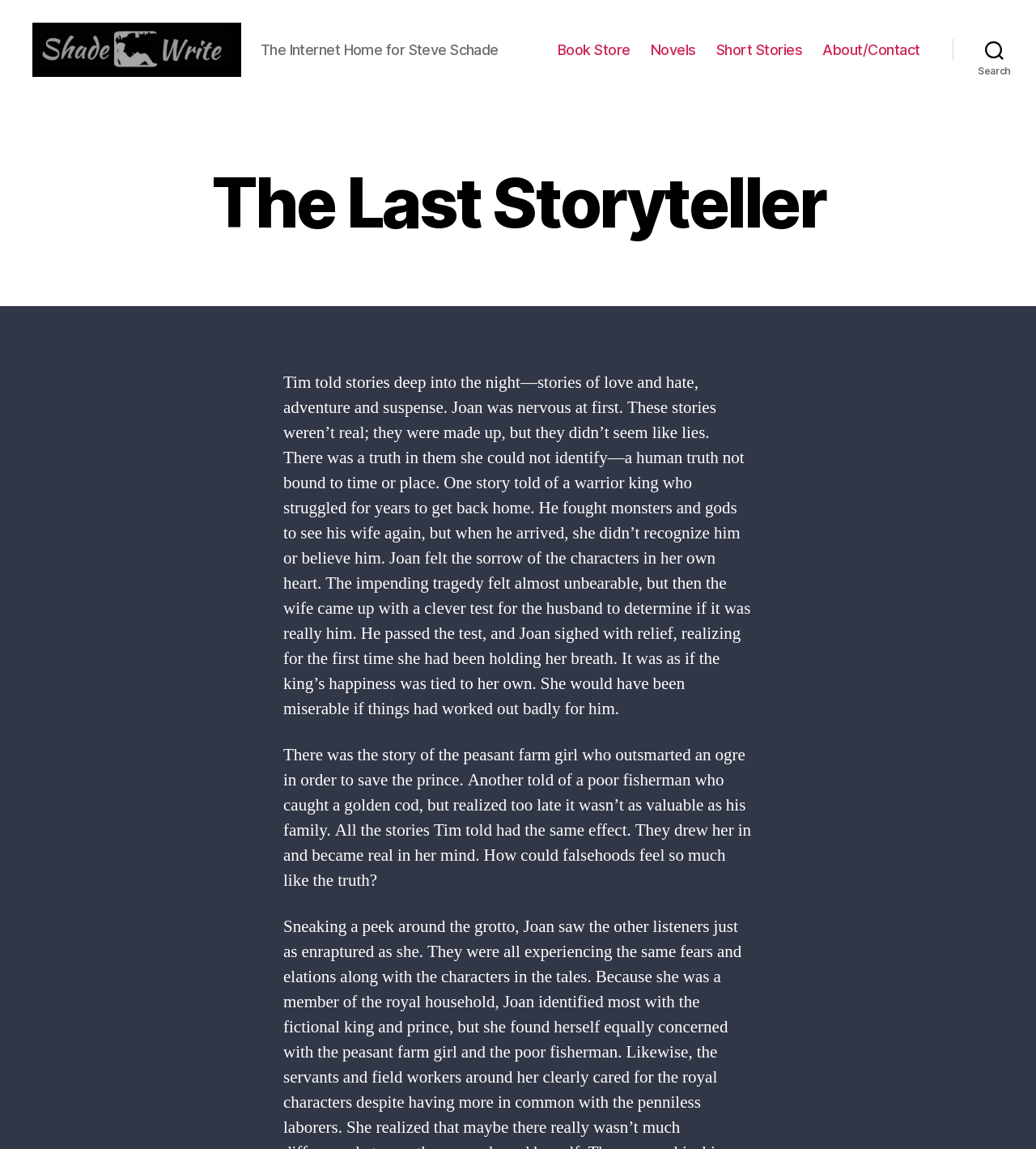Can you give a comprehensive explanation to the question given the content of the image?
What is the theme of the story about the warrior king?

The theme of the story about the warrior king can be determined by reading the text content, which describes the king's struggle to get back home to his wife and the test she devises to determine if it is really him, highlighting the themes of love and recognition.